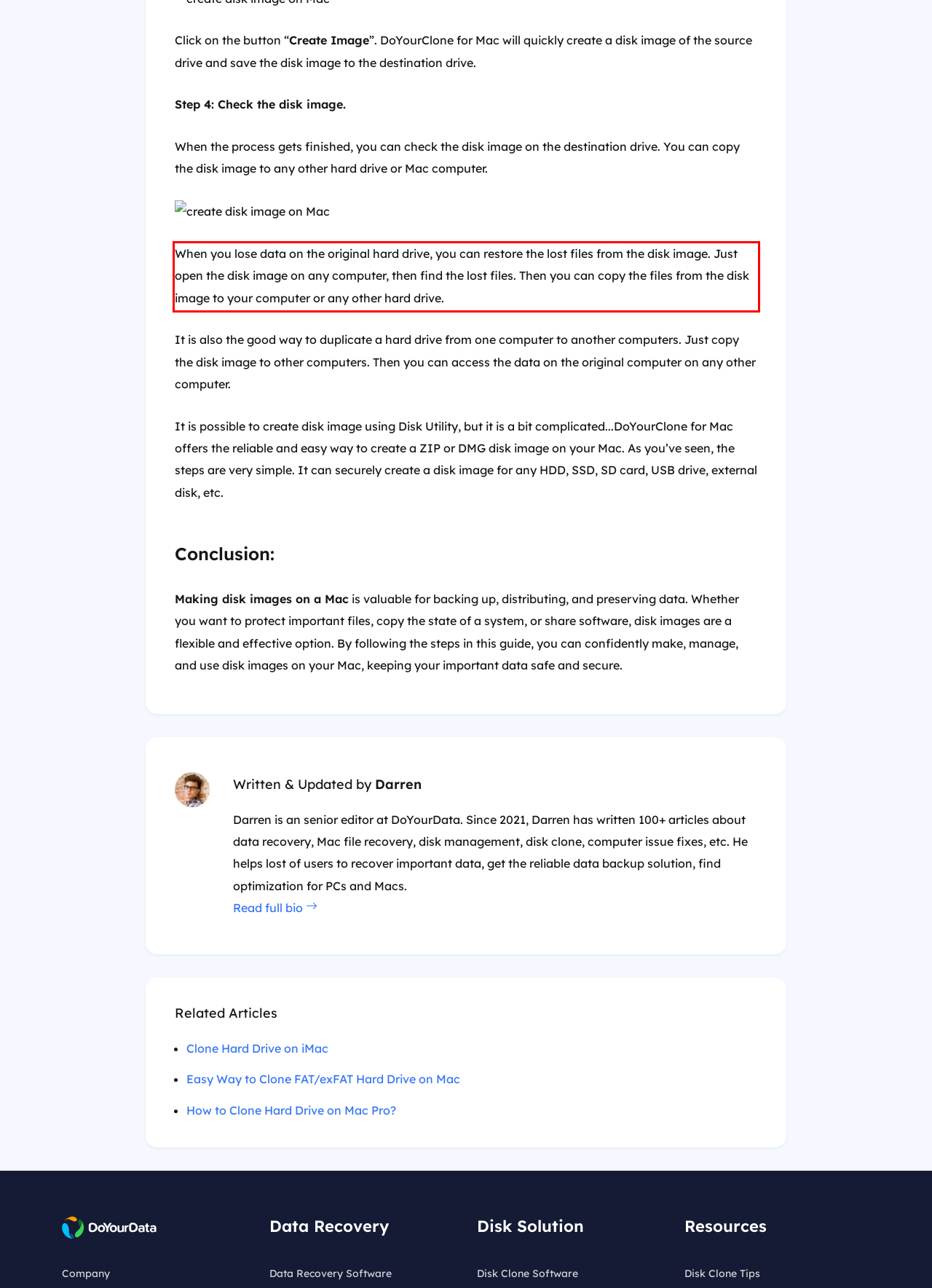You are provided with a webpage screenshot that includes a red rectangle bounding box. Extract the text content from within the bounding box using OCR.

When you lose data on the original hard drive, you can restore the lost files from the disk image. Just open the disk image on any computer, then find the lost files. Then you can copy the files from the disk image to your computer or any other hard drive.